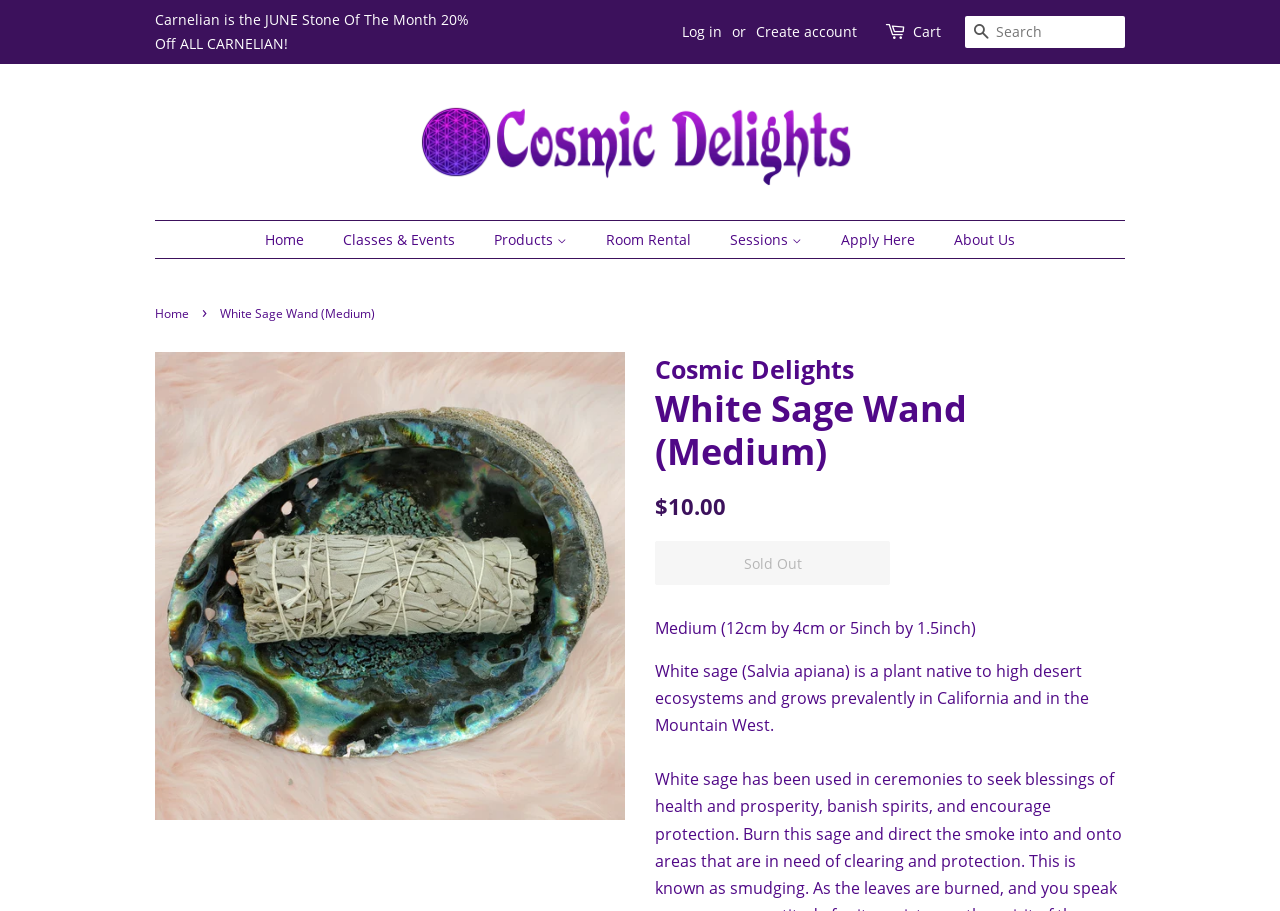Find the bounding box of the UI element described as: "Iliamna Rose Jewelry". The bounding box coordinates should be given as four float values between 0 and 1, i.e., [left, top, right, bottom].

[0.374, 0.359, 0.499, 0.396]